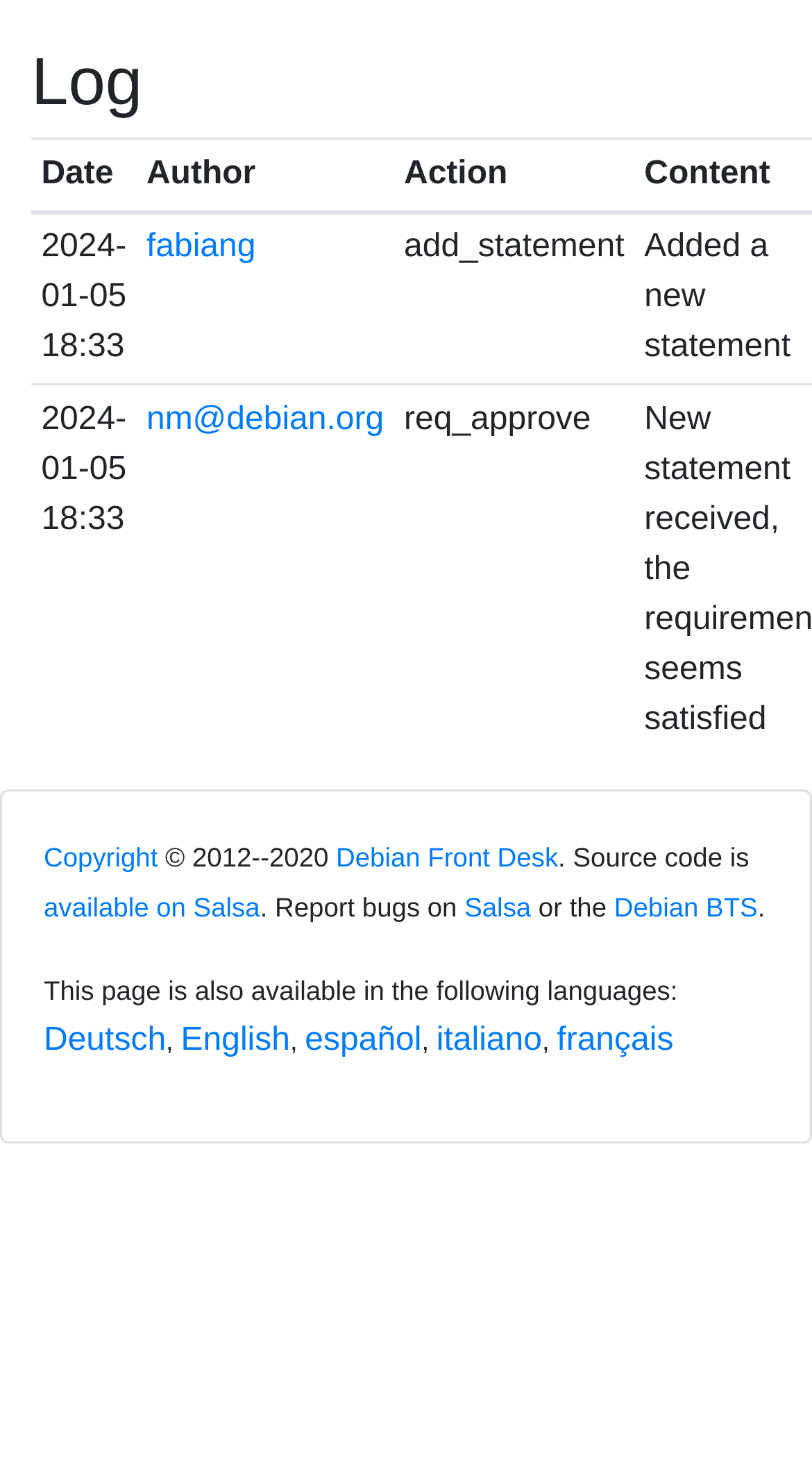What is the date of the first log entry?
Use the information from the image to give a detailed answer to the question.

The first log entry is located in the gridcell with the bounding box coordinates [0.038, 0.144, 0.168, 0.261]. The text within this gridcell is '2024-01-05 18:33', which indicates the date of the first log entry.